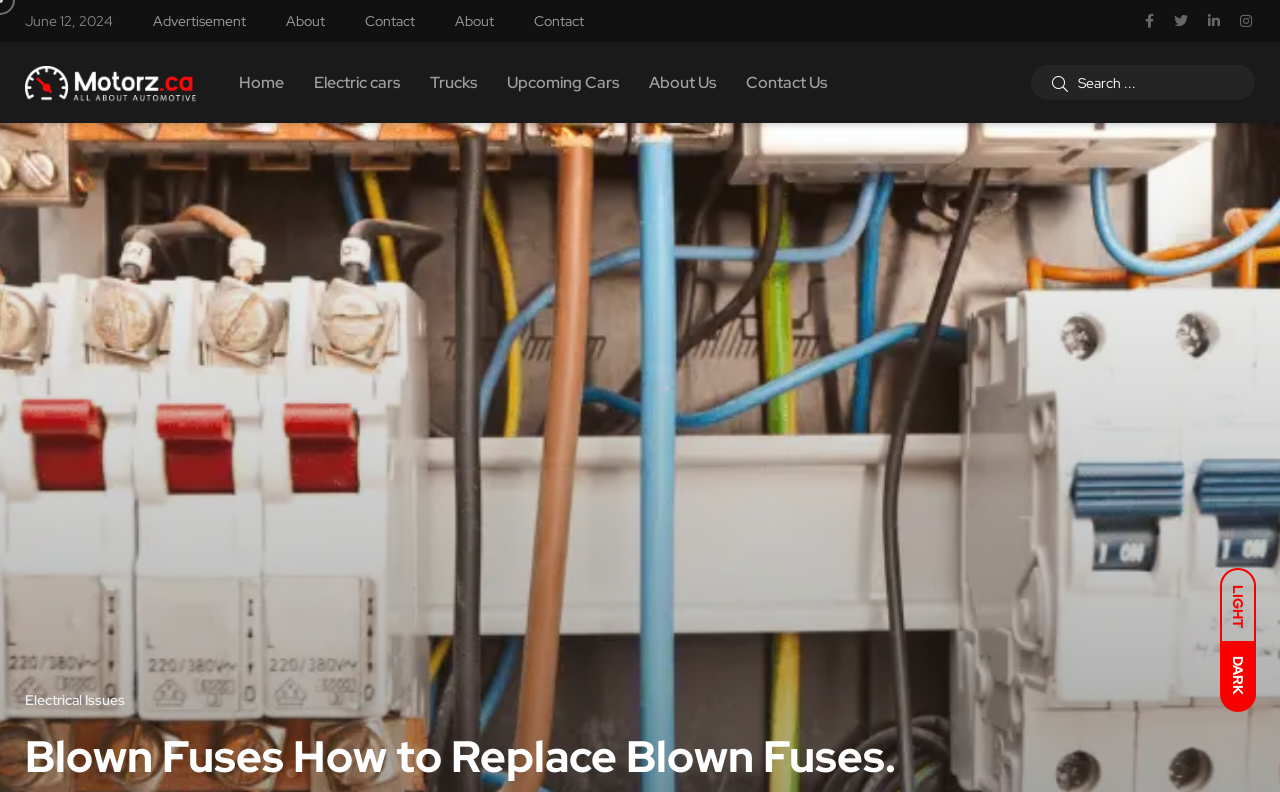Locate the bounding box coordinates of the element that should be clicked to fulfill the instruction: "Contact us".

[0.582, 0.054, 0.646, 0.155]